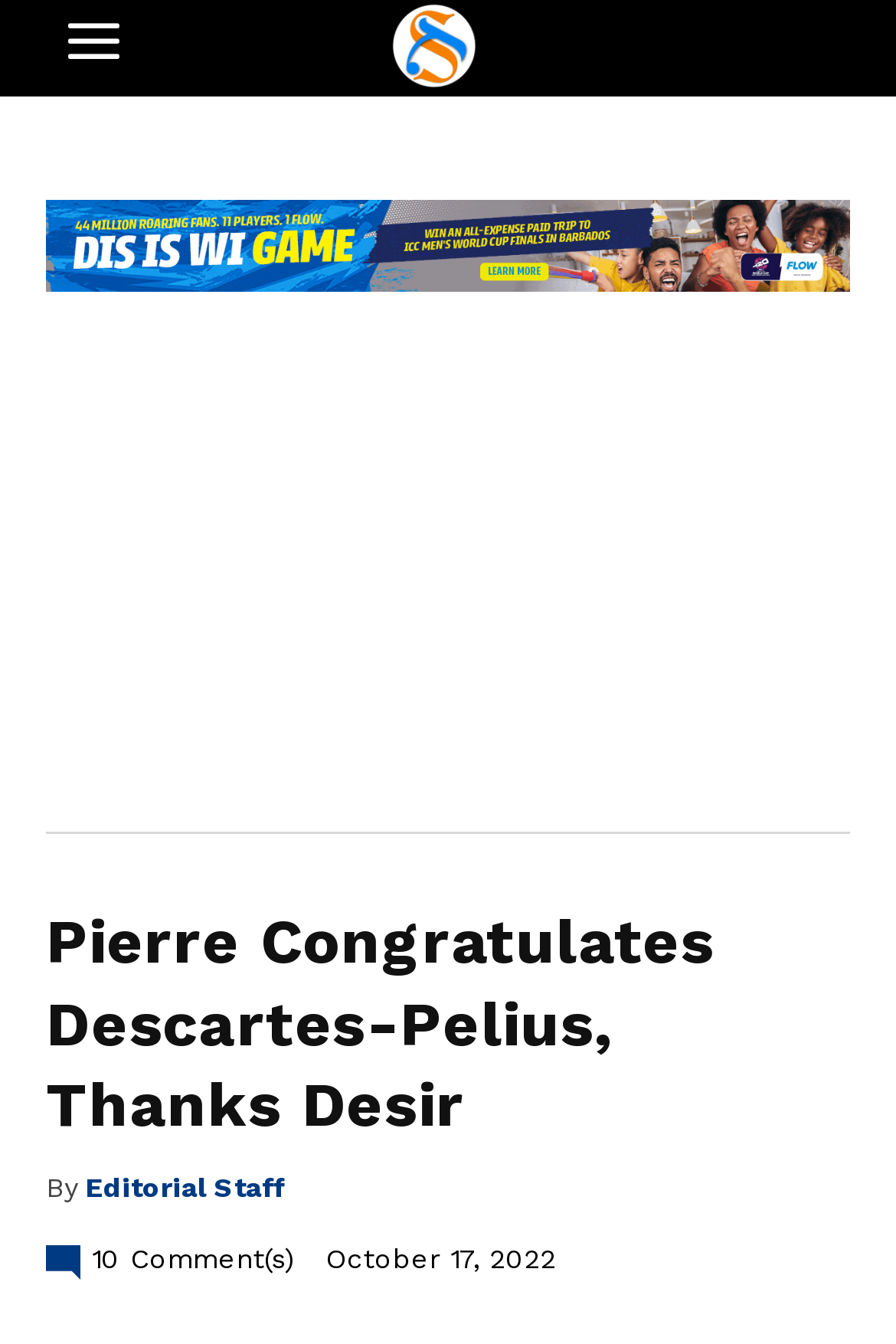Who wrote the article?
Could you answer the question with a detailed and thorough explanation?

I found the answer by looking at the author section of the article, where it says 'By' followed by a link to 'Editorial Staff'.